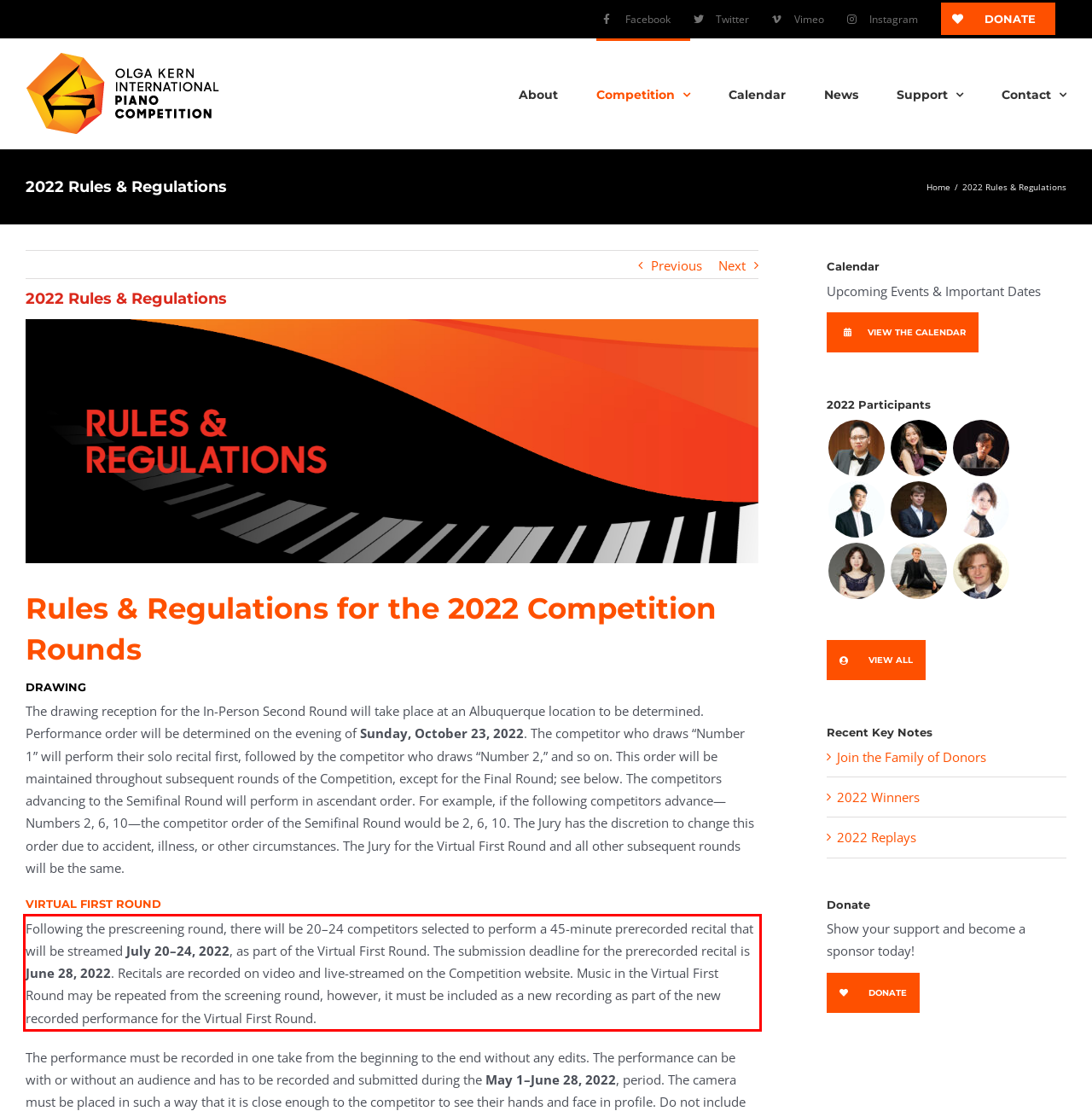Look at the webpage screenshot and recognize the text inside the red bounding box.

Following the prescreening round, there will be 20–24 competitors selected to perform a 45-minute prerecorded recital that will be streamed July 20–24, 2022, as part of the Virtual First Round. The submission deadline for the prerecorded recital is June 28, 2022. Recitals are recorded on video and live-streamed on the Competition website. Music in the Virtual First Round may be repeated from the screening round, however, it must be included as a new recording as part of the new recorded performance for the Virtual First Round.